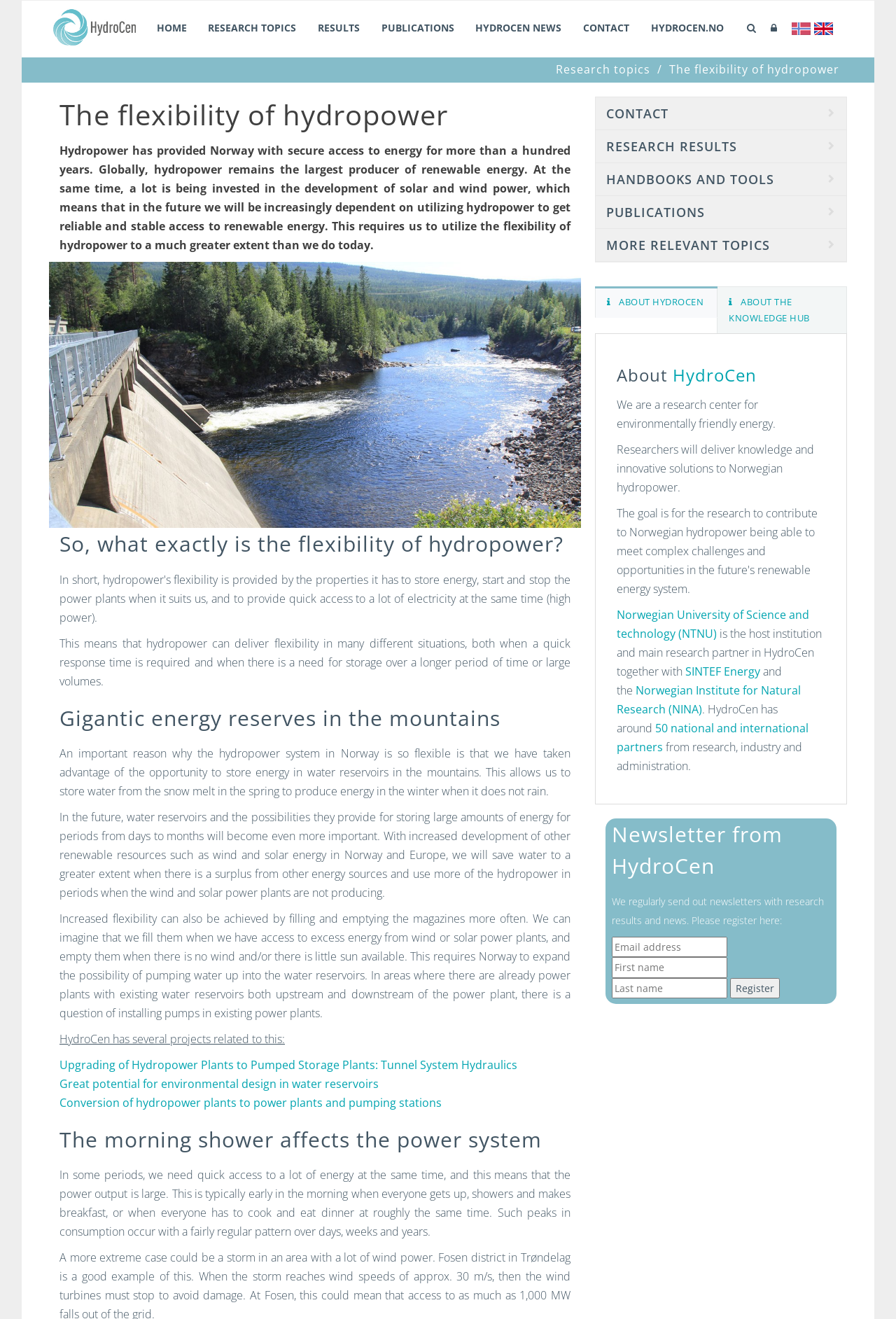Summarize the webpage comprehensively, mentioning all visible components.

The webpage is about HydroCen, a research center focused on environmentally friendly energy, particularly hydropower. At the top, there is a header section with a logo, a search bar, and language options. Below the header, there is a navigation menu with links to different sections of the website, including Home, Research Topics, Results, Publications, HydroCen News, and Contact.

The main content of the page is divided into several sections. The first section has a heading "Research topics / The flexibility of hydropower" and provides an introduction to the flexibility of hydropower, explaining its importance in providing reliable and stable access to renewable energy.

The next section has a heading "So, what exactly is the flexibility of hydropower?" and provides a brief explanation of the properties of hydropower that make it flexible, including its ability to store energy, start and stop power plants, and provide quick access to a lot of electricity.

The following section has a heading "Gigantic energy reserves in the mountains" and discusses the importance of water reservoirs in the mountains for storing energy. It explains how these reservoirs allow for the storage of water from snowmelt in the spring to produce energy in the winter when it doesn't rain.

The page also has a section with links to related projects, including "Upgrading of Hydropower Plants to Pumped Storage Plants: Tunnel System Hydraulics", "Great potential for environmental design in water reservoirs", and "Conversion of hydropower plants to power plants and pumping stations".

Further down the page, there are sections with headings "The morning shower affects the power system", "About HydroCen", and "Newsletter from HydroCen". The "About HydroCen" section provides information about the research center, its goals, and its partners, including the Norwegian University of Science and Technology (NTNU), SINTEF Energy, and the Norwegian Institute for Natural Research (NINA). The "Newsletter from HydroCen" section allows users to register for a newsletter with research results and news.

Throughout the page, there are various links, images, and icons, including a contact link, a link to research results, and a link to publications. At the bottom of the page, there is a footer section with additional links and a copyright notice.